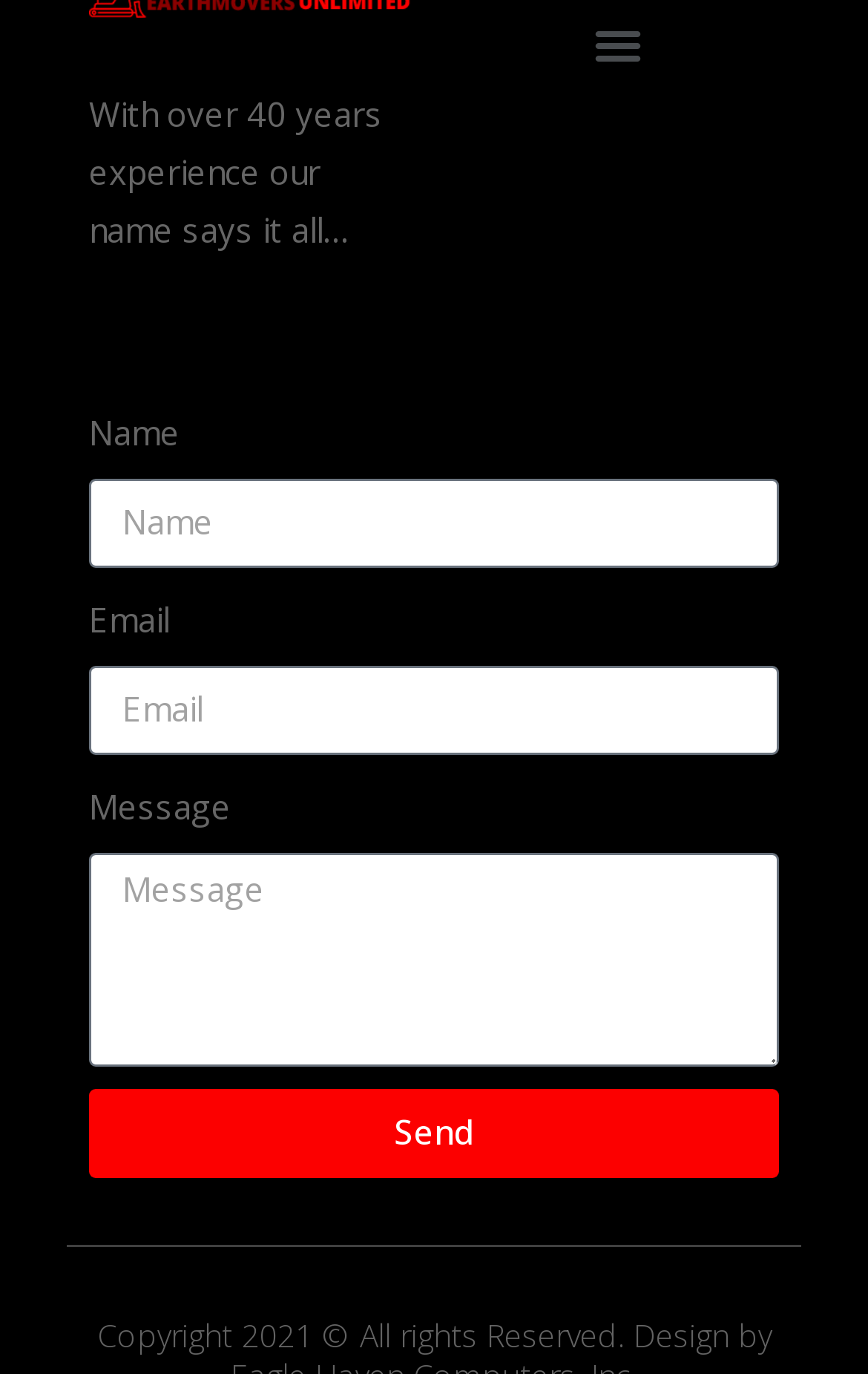Based on the visual content of the image, answer the question thoroughly: Is the 'Email' text box required?

The 'Email' text box has a 'required' attribute set to 'True', indicating that it is a required field.